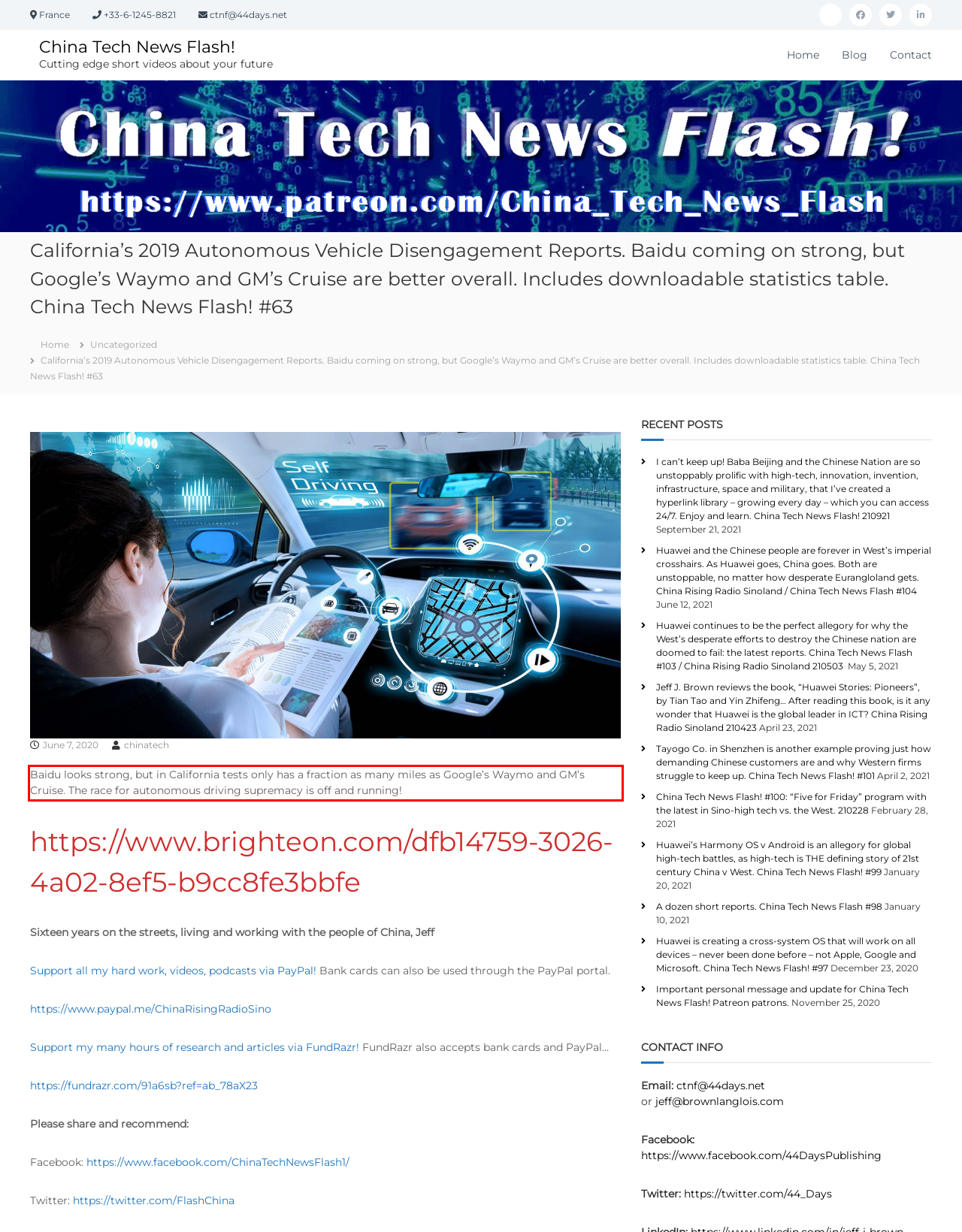Please analyze the provided webpage screenshot and perform OCR to extract the text content from the red rectangle bounding box.

Baidu looks strong, but in California tests only has a fraction as many miles as Google’s Waymo and GM’s Cruise. The race for autonomous driving supremacy is off and running!